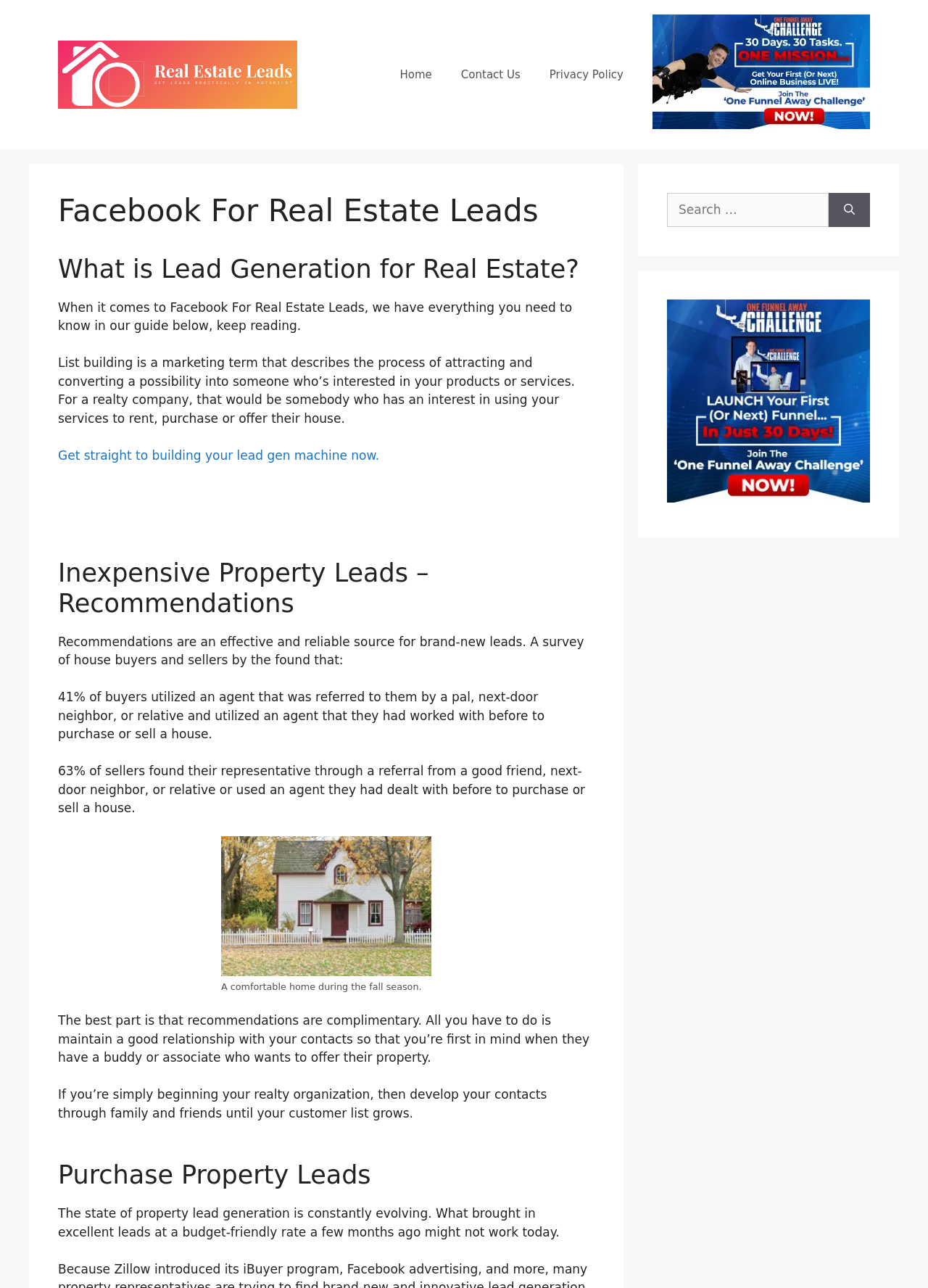Please provide the main heading of the webpage content.

Facebook For Real Estate Leads